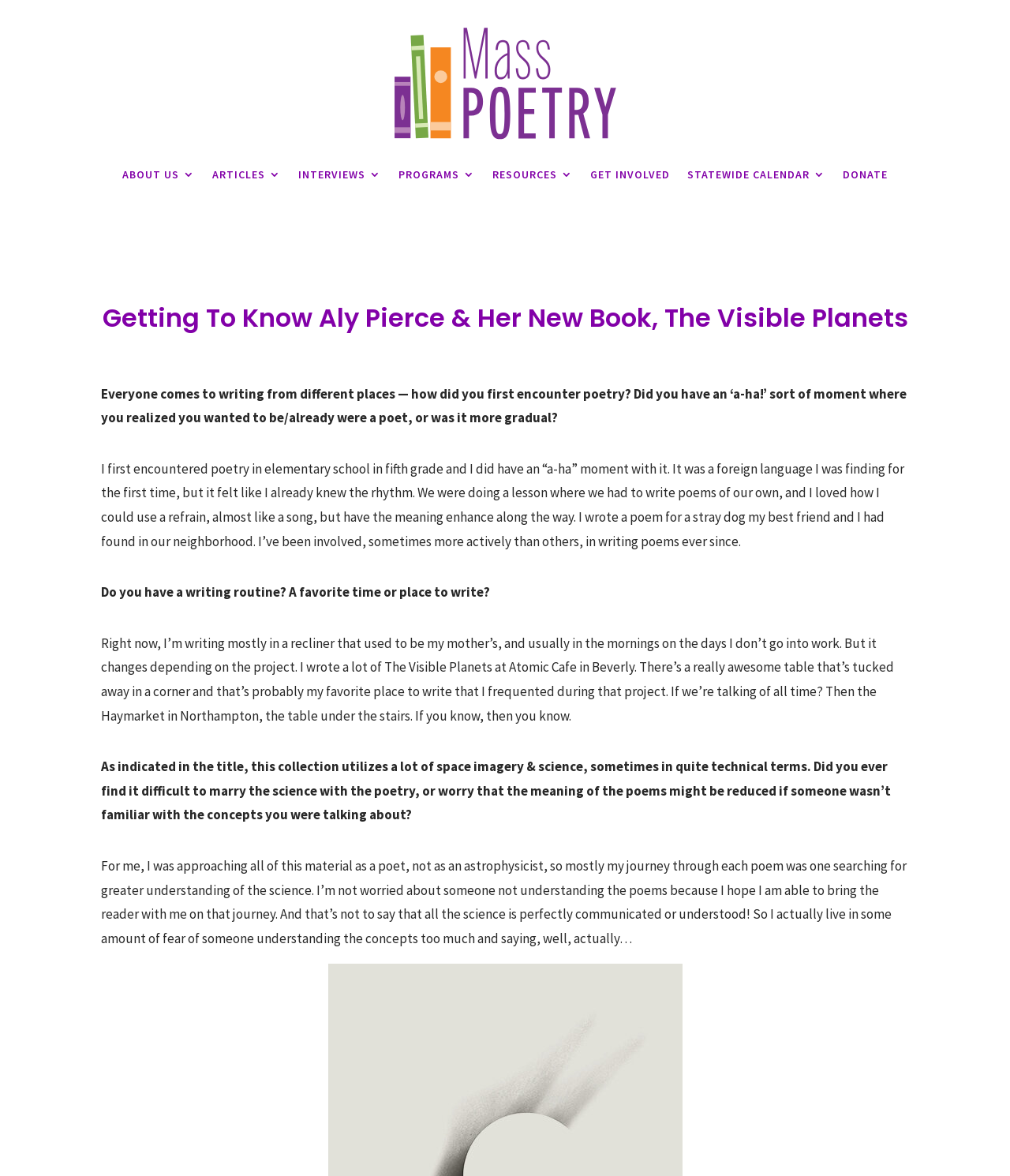Extract the bounding box coordinates of the UI element described by: "Articles". The coordinates should include four float numbers ranging from 0 to 1, e.g., [left, top, right, bottom].

[0.21, 0.123, 0.278, 0.174]